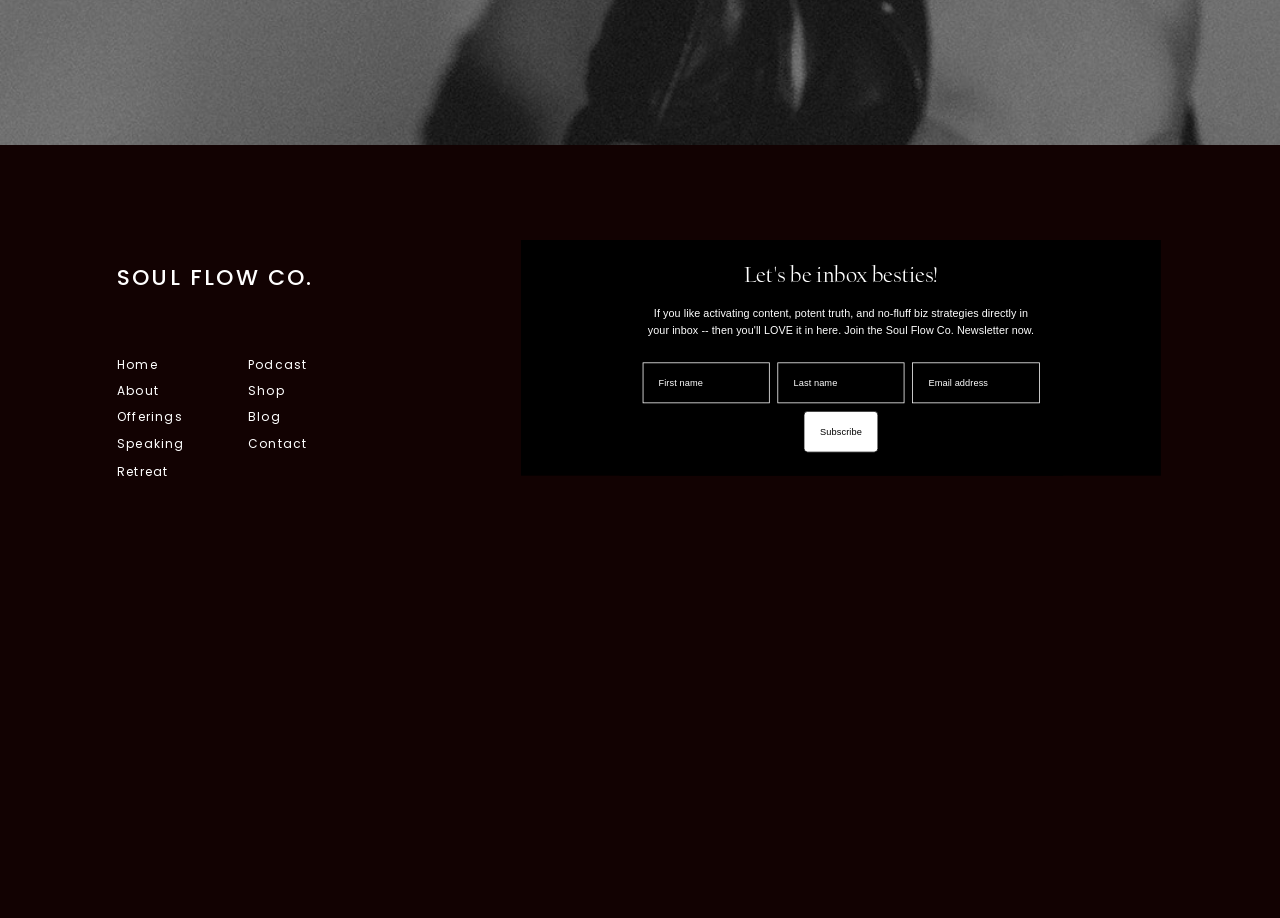Find the bounding box coordinates of the clickable area that will achieve the following instruction: "Read the article 'Coffee+Crumbs: Is Everyone Else’s House Blowing Up At 5pm?'".

None